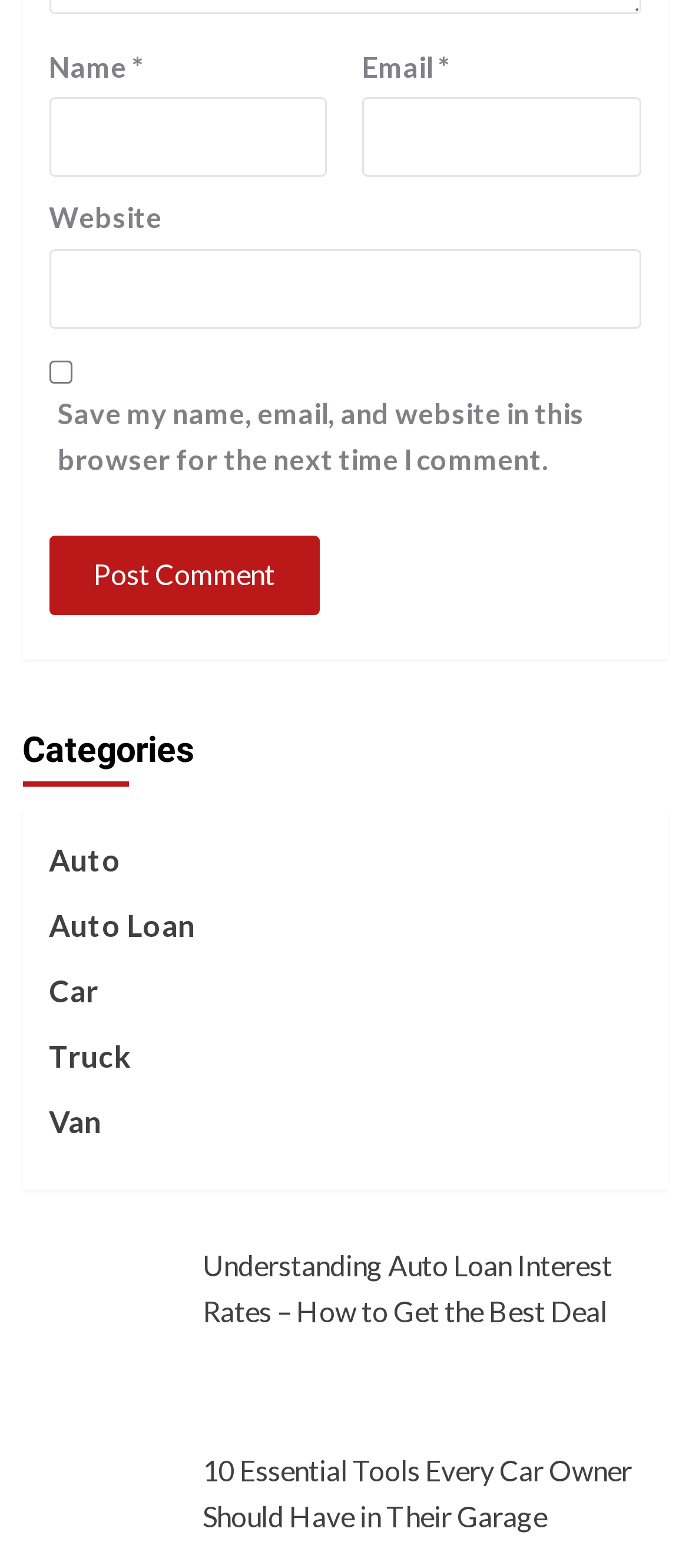Please specify the bounding box coordinates of the area that should be clicked to accomplish the following instruction: "Input your email". The coordinates should consist of four float numbers between 0 and 1, i.e., [left, top, right, bottom].

[0.526, 0.062, 0.929, 0.113]